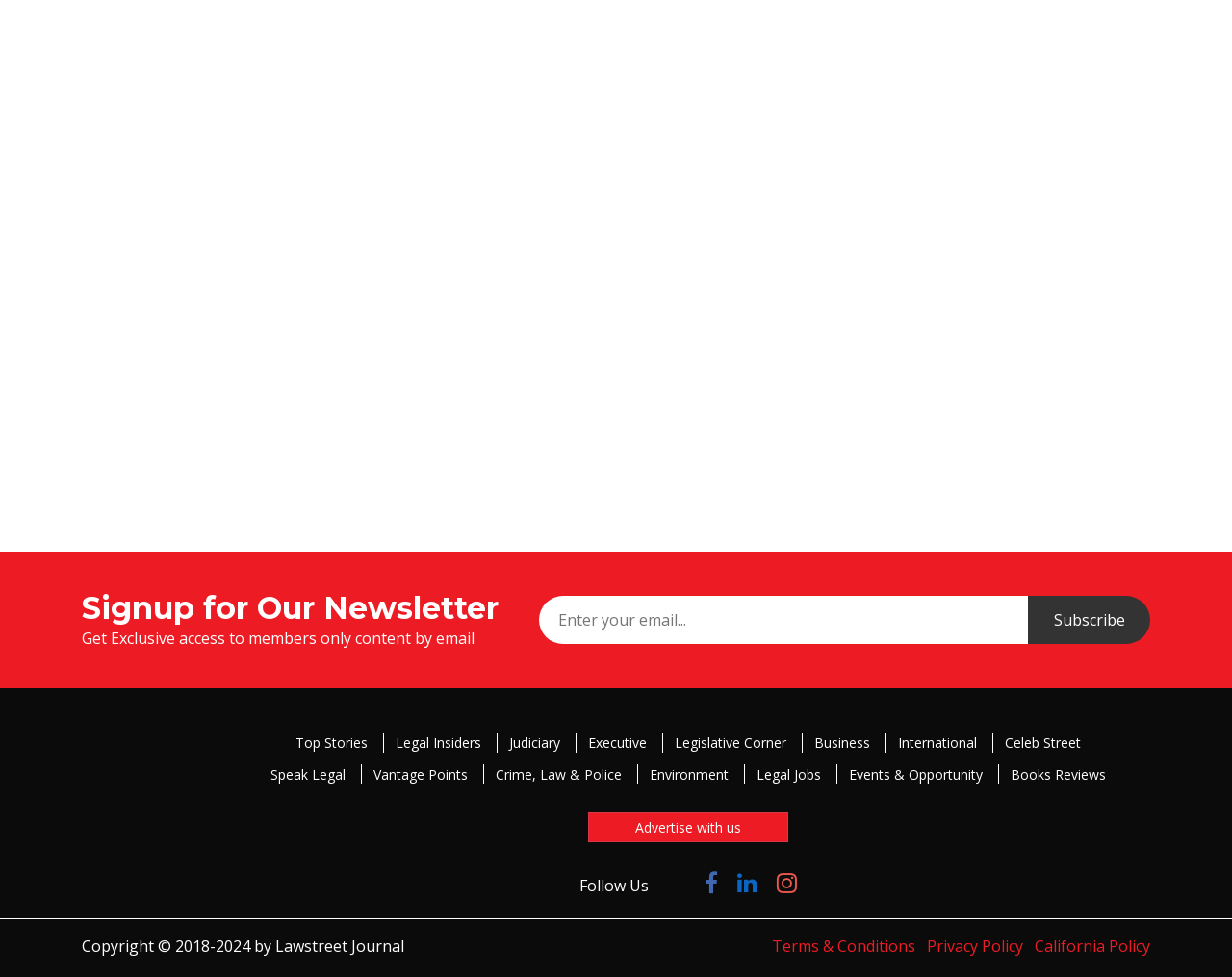Please identify the bounding box coordinates of the element's region that needs to be clicked to fulfill the following instruction: "Follow on Twitter". The bounding box coordinates should consist of four float numbers between 0 and 1, i.e., [left, top, right, bottom].

[0.542, 0.887, 0.556, 0.92]